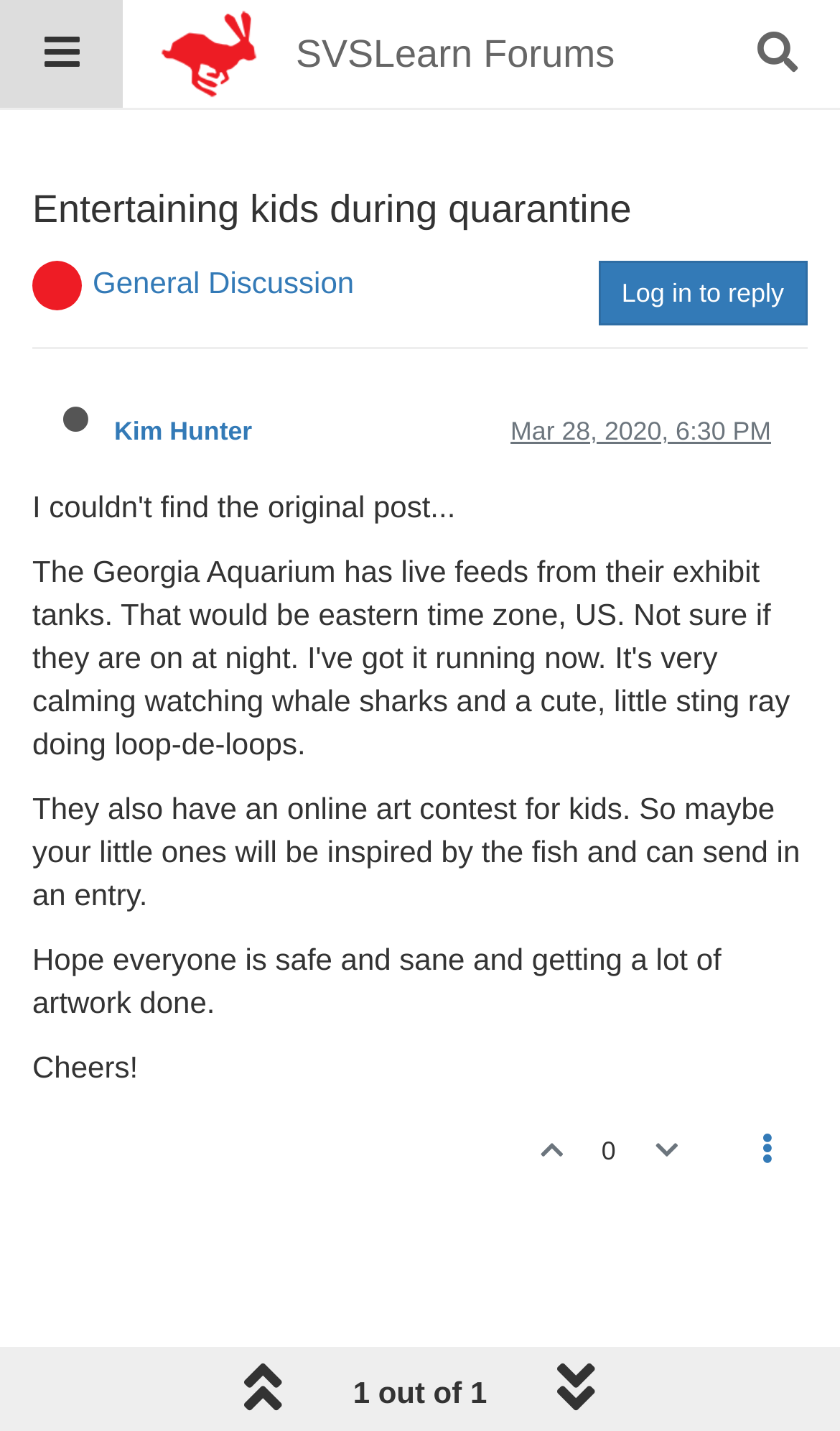Provide a thorough and detailed response to the question by examining the image: 
How many links are there in the post?

I counted the number of link elements in the post and found that there are 5 links, including the links to 'General Discussion', 'Log in to reply', 'Kim Hunter', 'Mar 28, 2020, 6:30 PM', and the three icons at the bottom of the post.